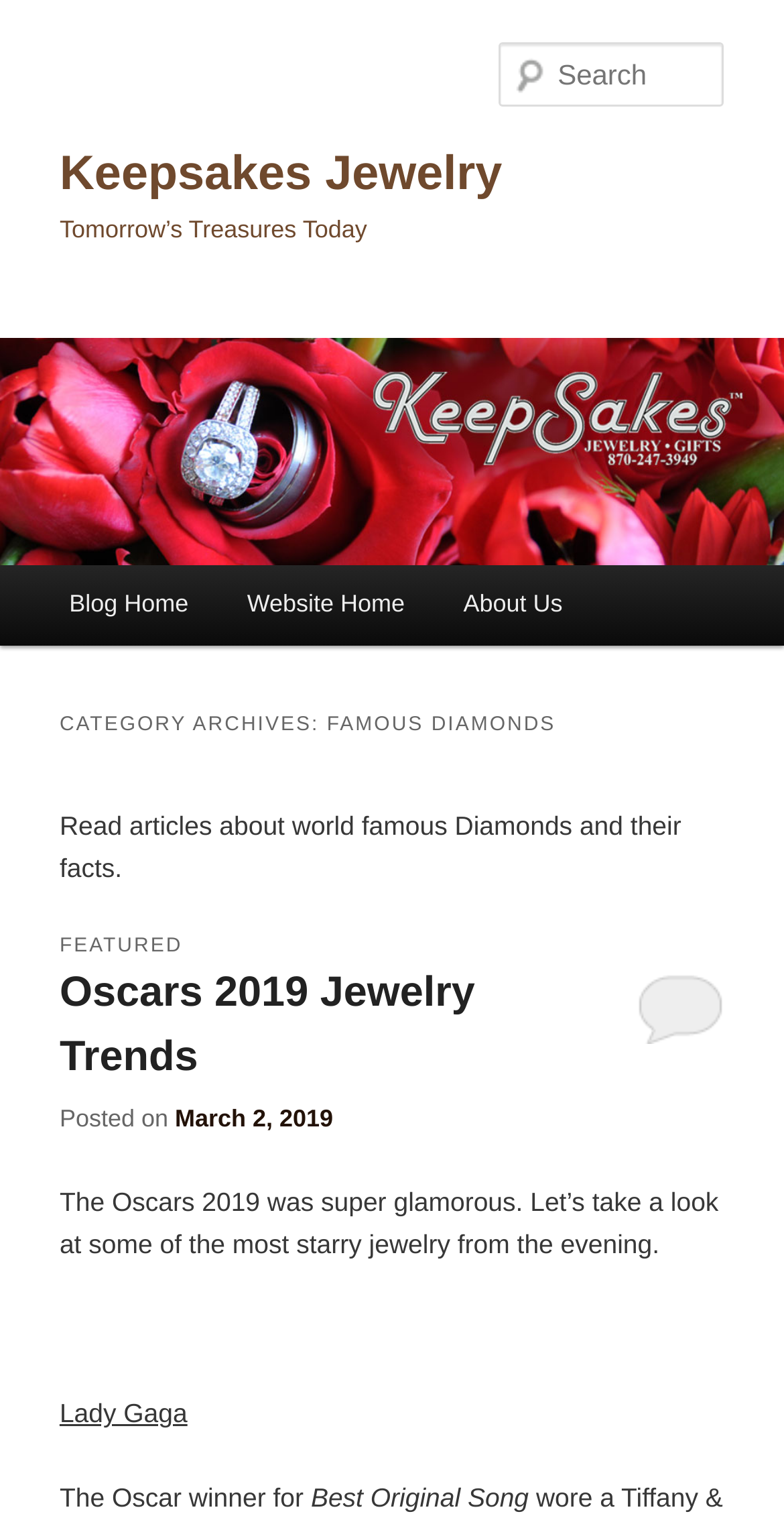Please locate the bounding box coordinates of the element that should be clicked to achieve the given instruction: "Skip to primary content".

[0.076, 0.371, 0.498, 0.428]